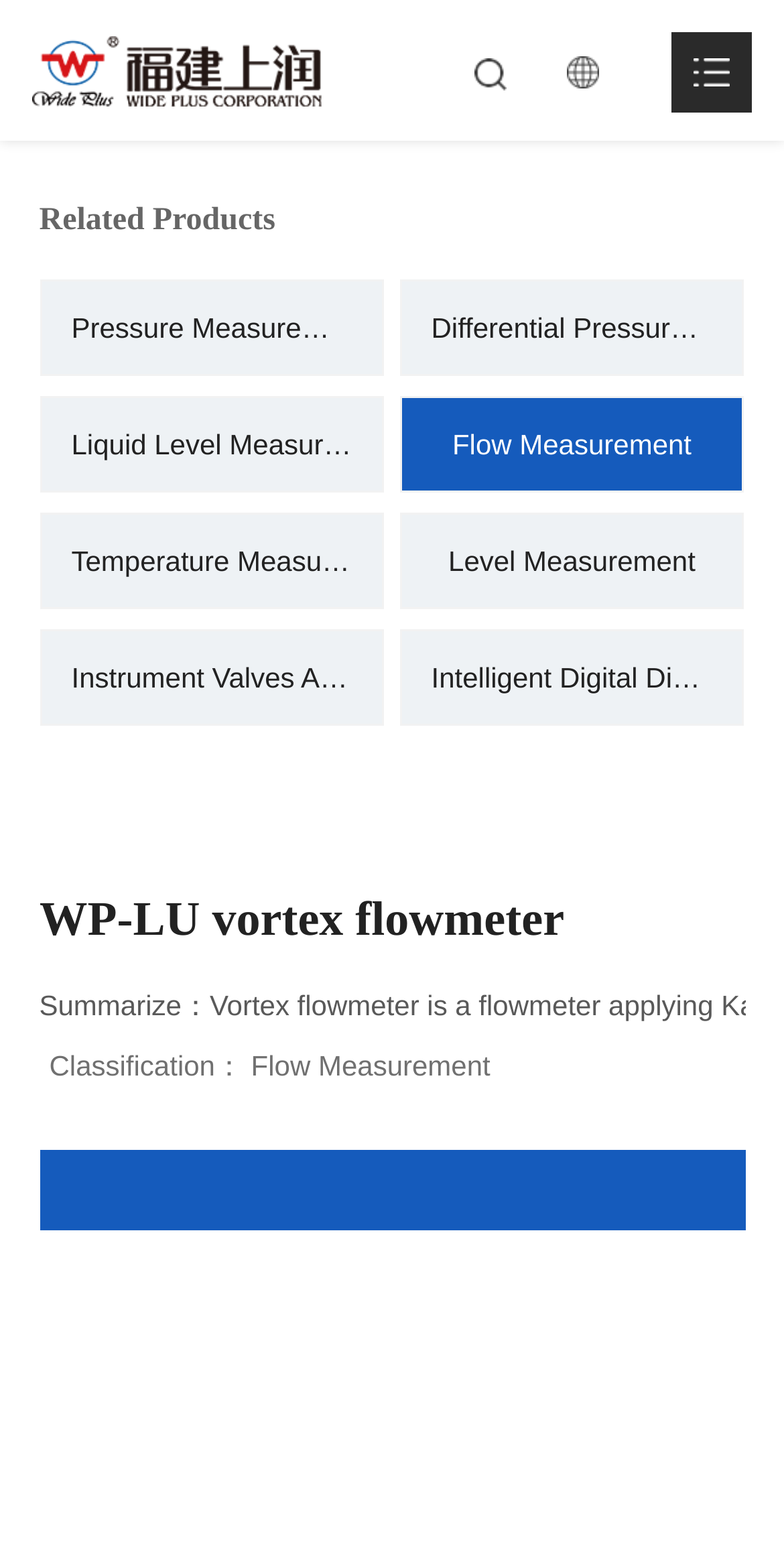Please identify the bounding box coordinates of the element I need to click to follow this instruction: "View the NEWS page".

[0.05, 0.393, 0.95, 0.452]